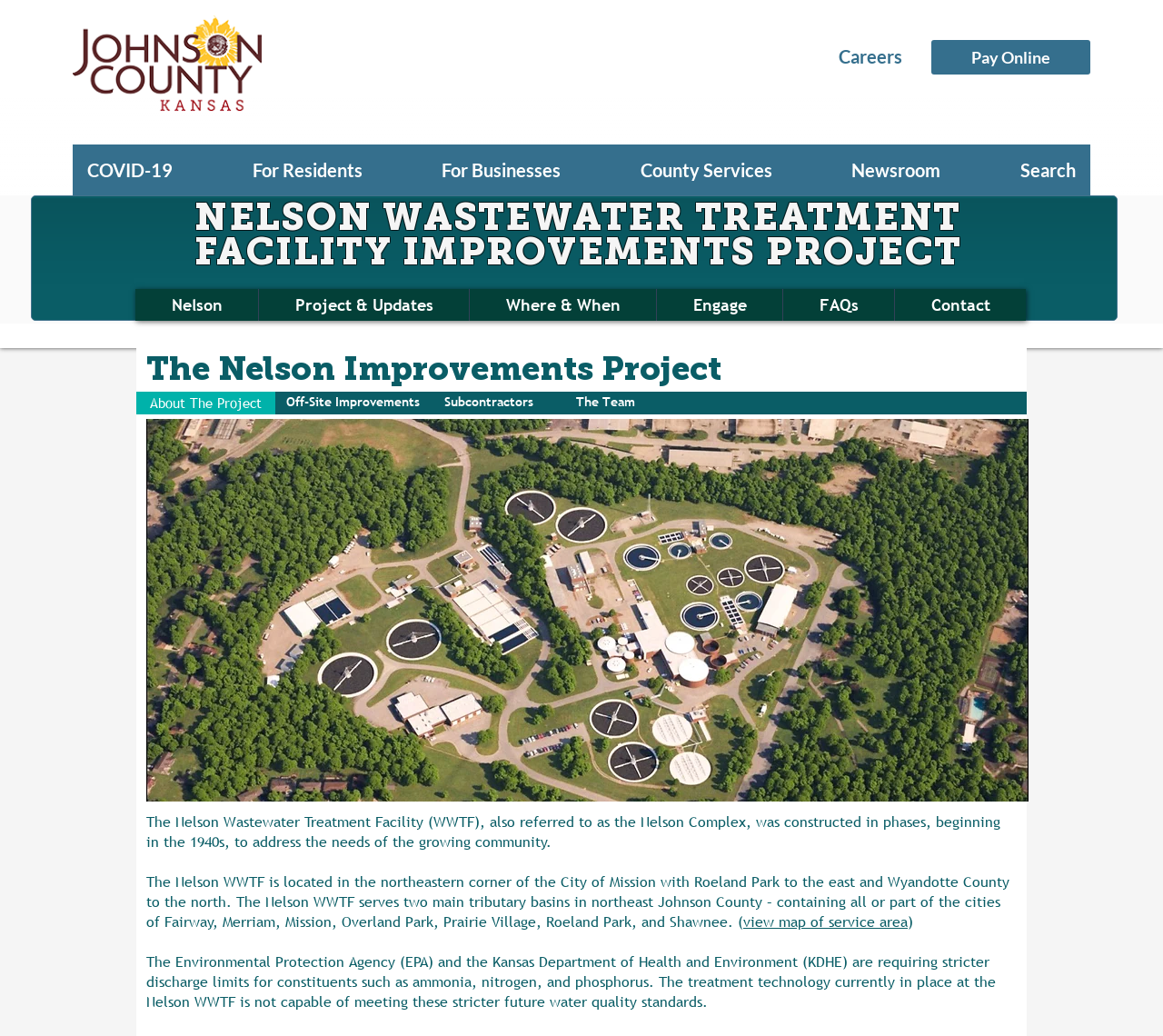What is the bounding box coordinate of the image 'Current Nelson site.'?
Answer with a single word or phrase, using the screenshot for reference.

[0.126, 0.404, 0.884, 0.773]